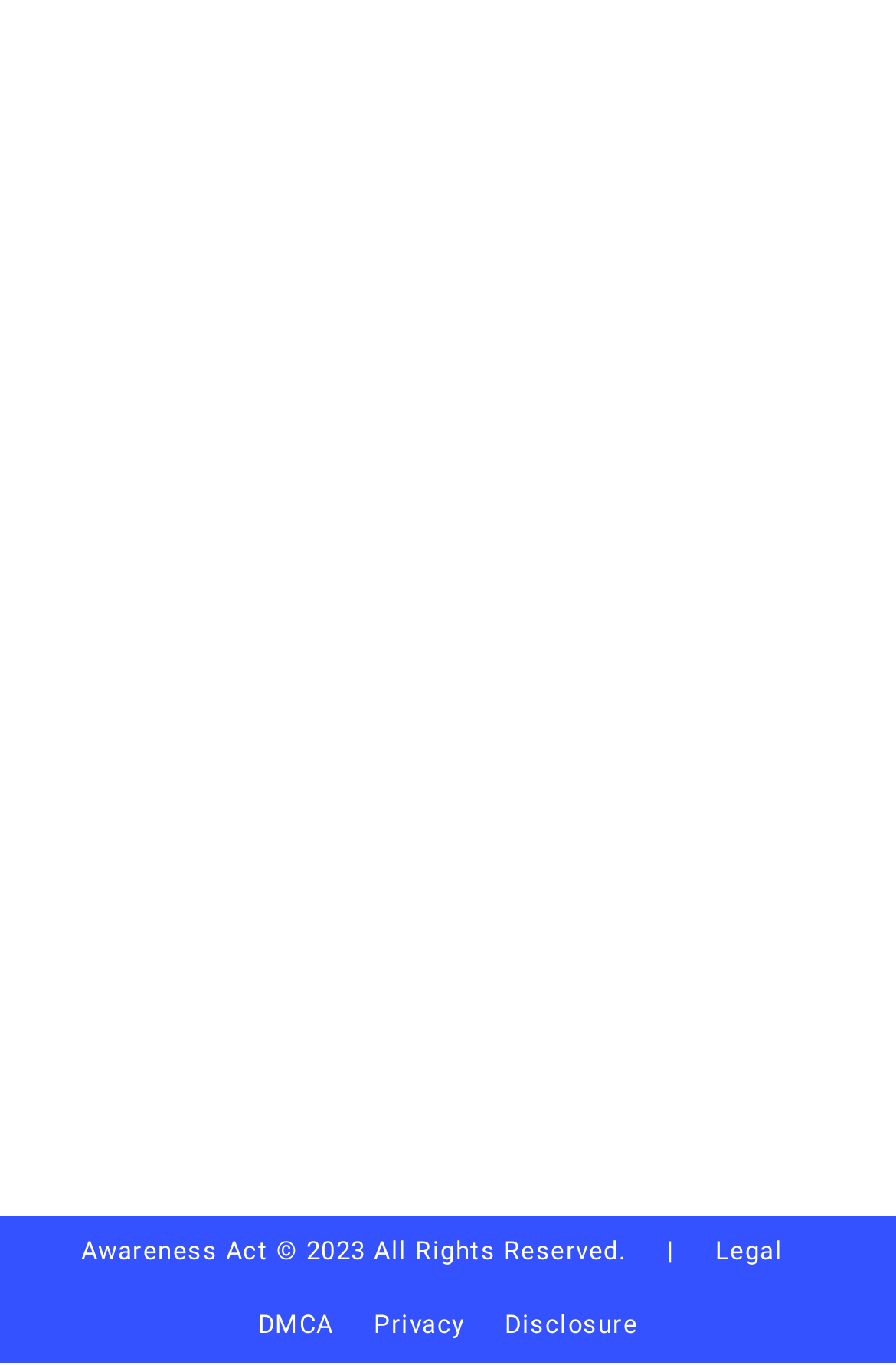Given the element description Privacy, predict the bounding box coordinates for the UI element in the webpage screenshot. The format should be (top-left x, top-left y, bottom-right x, bottom-right y), and the values should be between 0 and 1.

[0.417, 0.96, 0.563, 0.981]